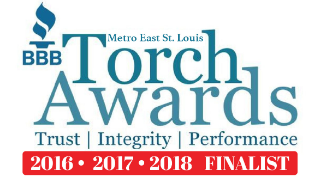What years are highlighted in red at the bottom of the logo?
Use the image to answer the question with a single word or phrase.

2016 • 2017 • 2018